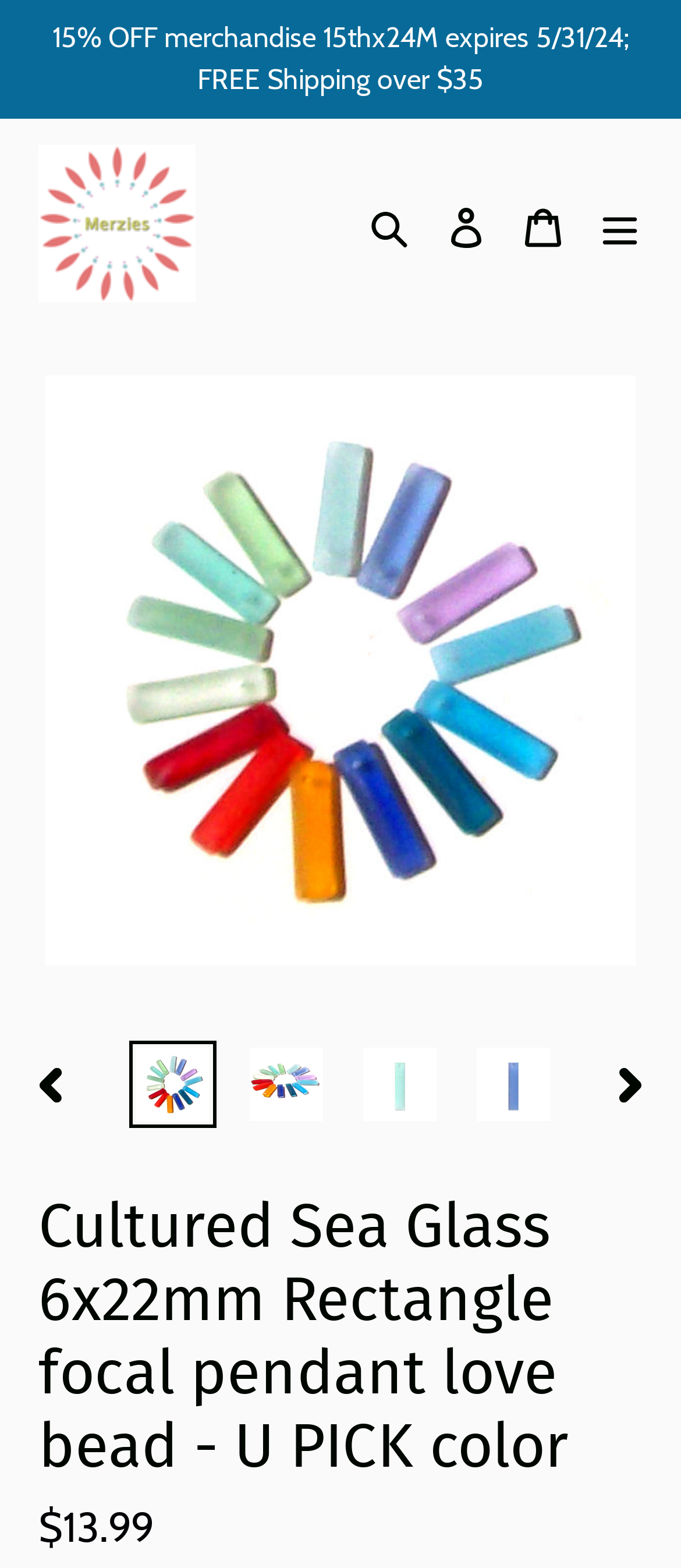What is the material of the pendant?
Answer the question with a detailed and thorough explanation.

The material of the pendant is mentioned in the heading of the webpage, which says 'Cultured Sea Glass 6x22mm Rectangle focal pendant love bead - U PICK color'.